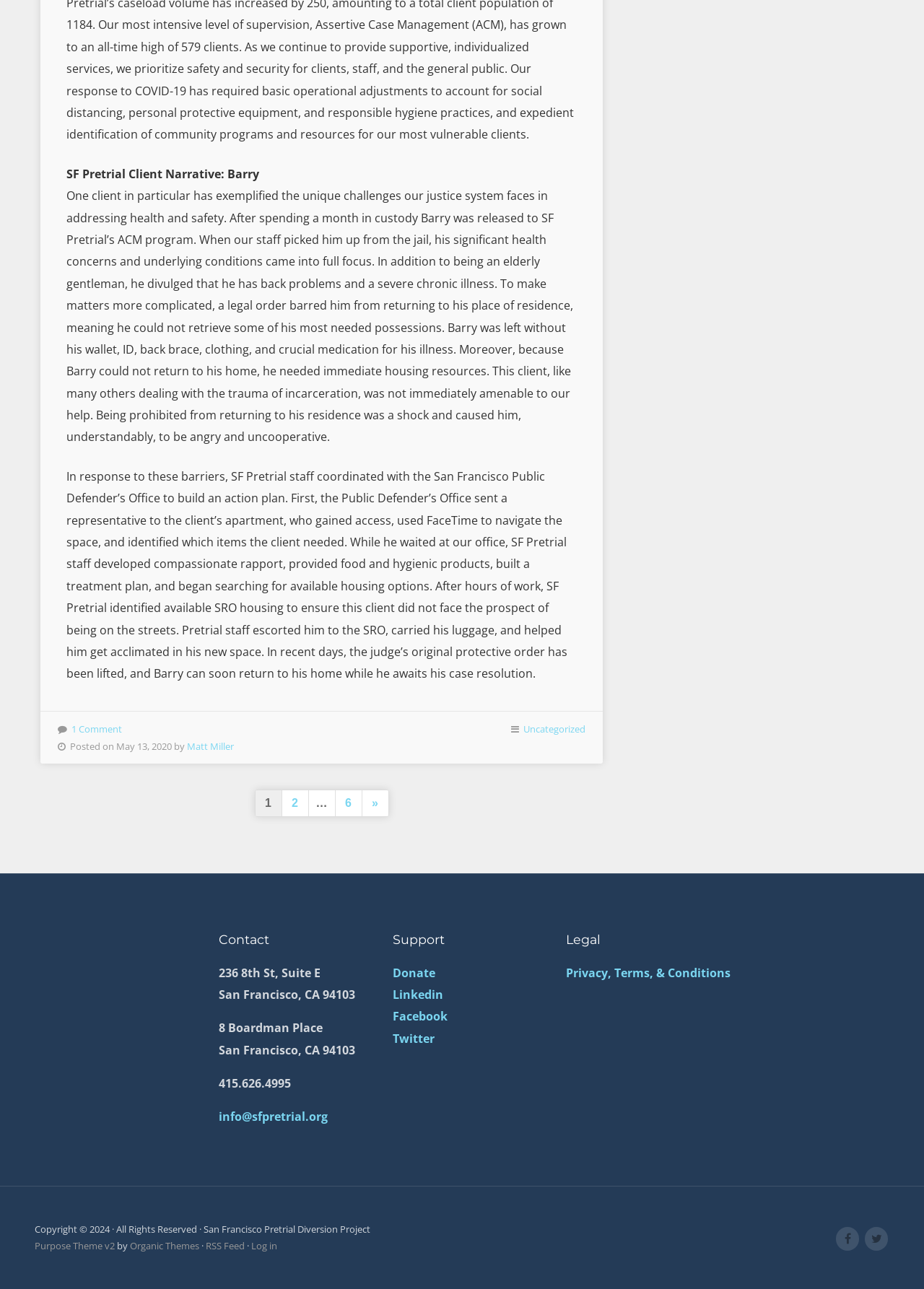Find the UI element described as: "Organic Themes" and predict its bounding box coordinates. Ensure the coordinates are four float numbers between 0 and 1, [left, top, right, bottom].

[0.141, 0.961, 0.216, 0.972]